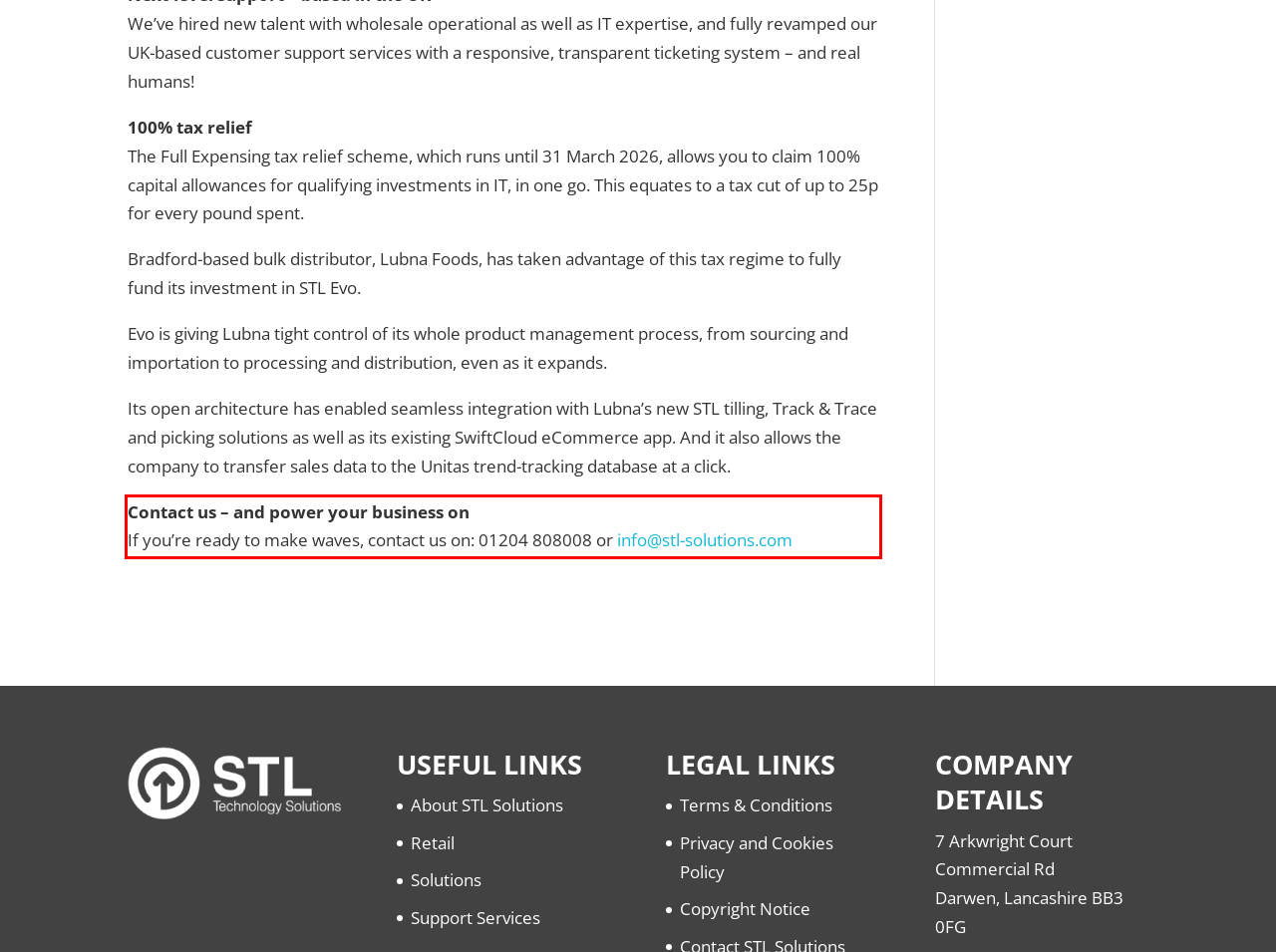Analyze the screenshot of the webpage and extract the text from the UI element that is inside the red bounding box.

Contact us – and power your business on If you’re ready to make waves, contact us on: 01204 808008 or info@stl-solutions.com